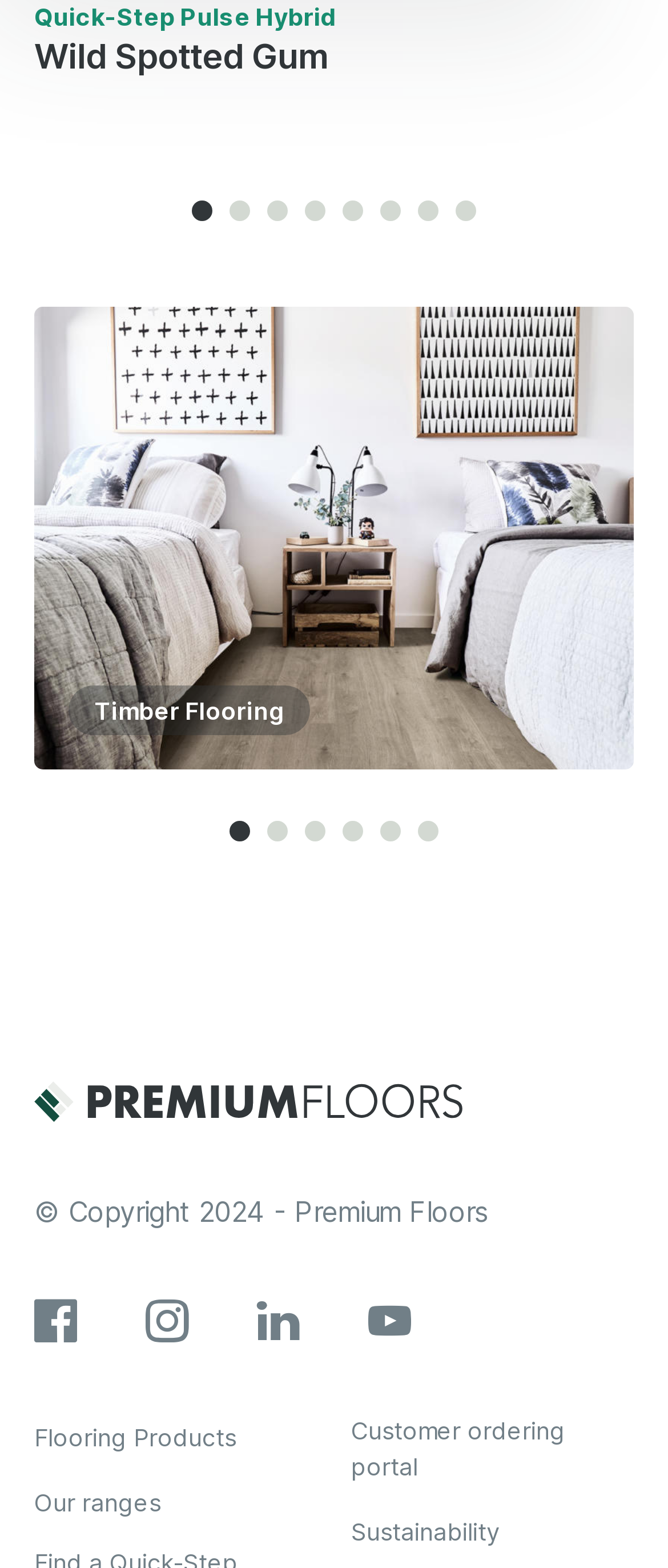Answer the question below using just one word or a short phrase: 
What is the main topic of the webpage?

Flooring products